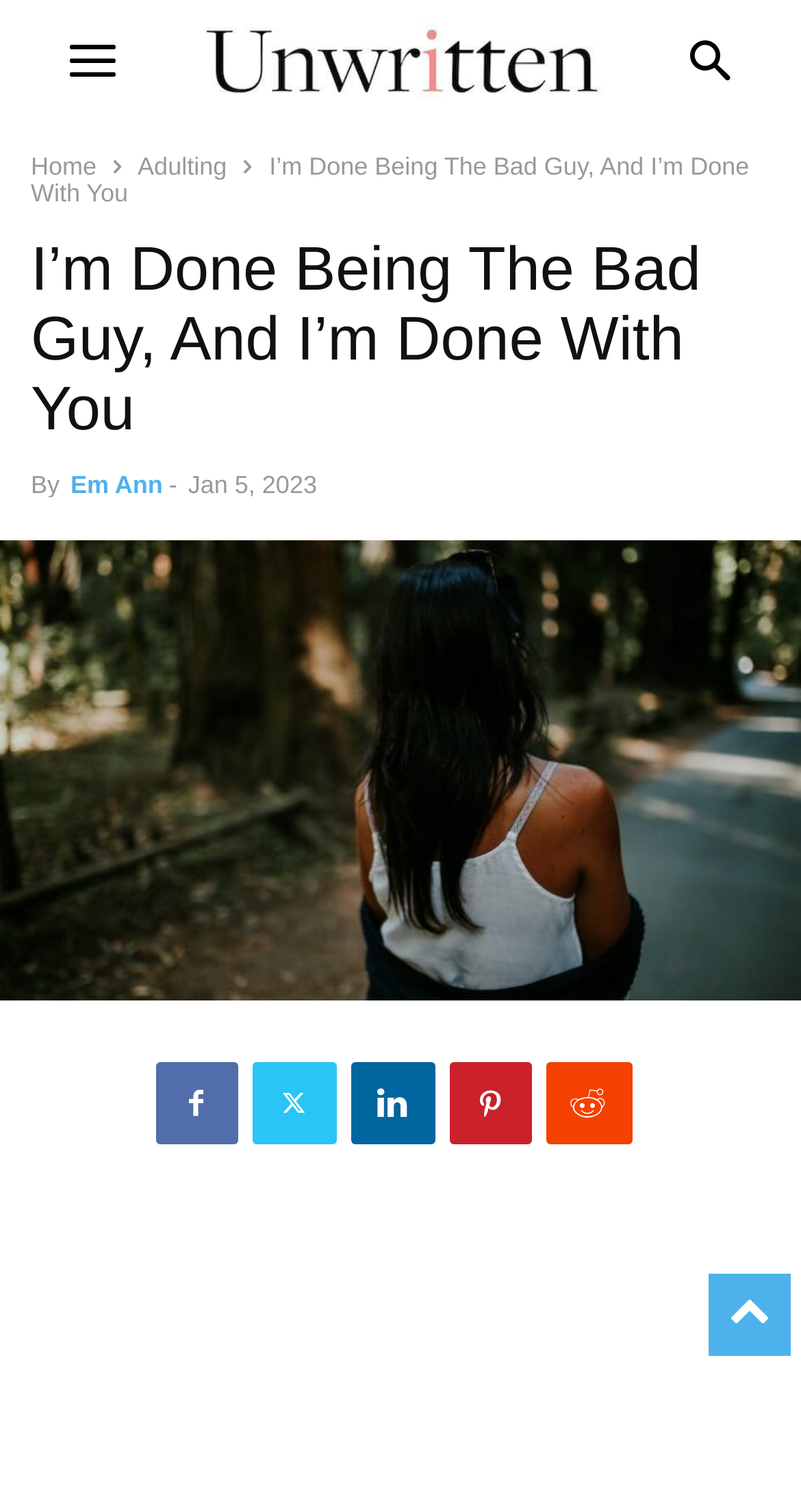What is the date of the article?
Using the image as a reference, answer the question with a short word or phrase.

Jan 5, 2023